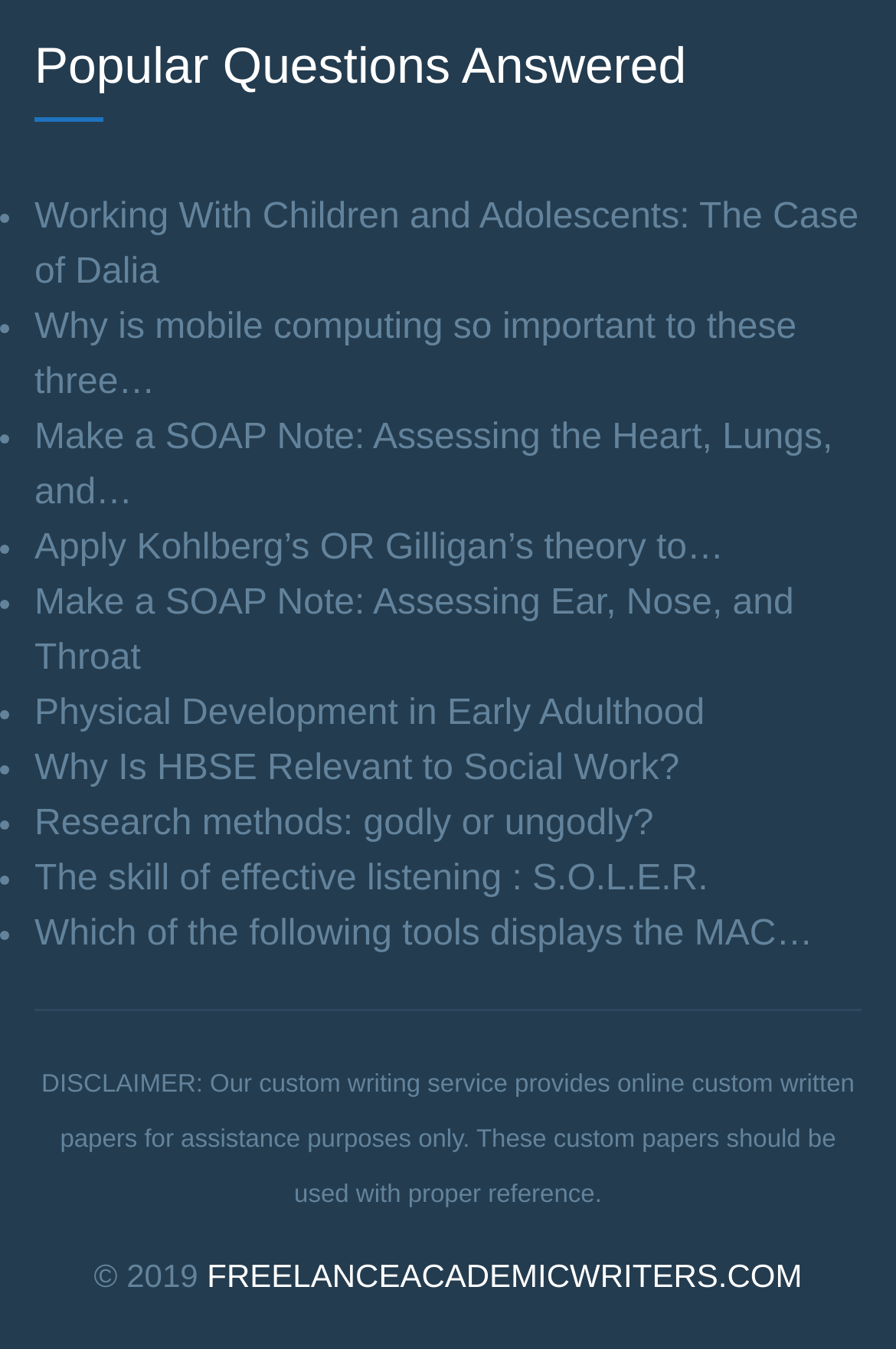How many links are available under 'Popular Questions Answered'?
Please utilize the information in the image to give a detailed response to the question.

Under the heading 'Popular Questions Answered', there are 10 links available, which are 'Working With Children and Adolescents: The Case of Dalia', 'Why is mobile computing so important to these three…', and so on.